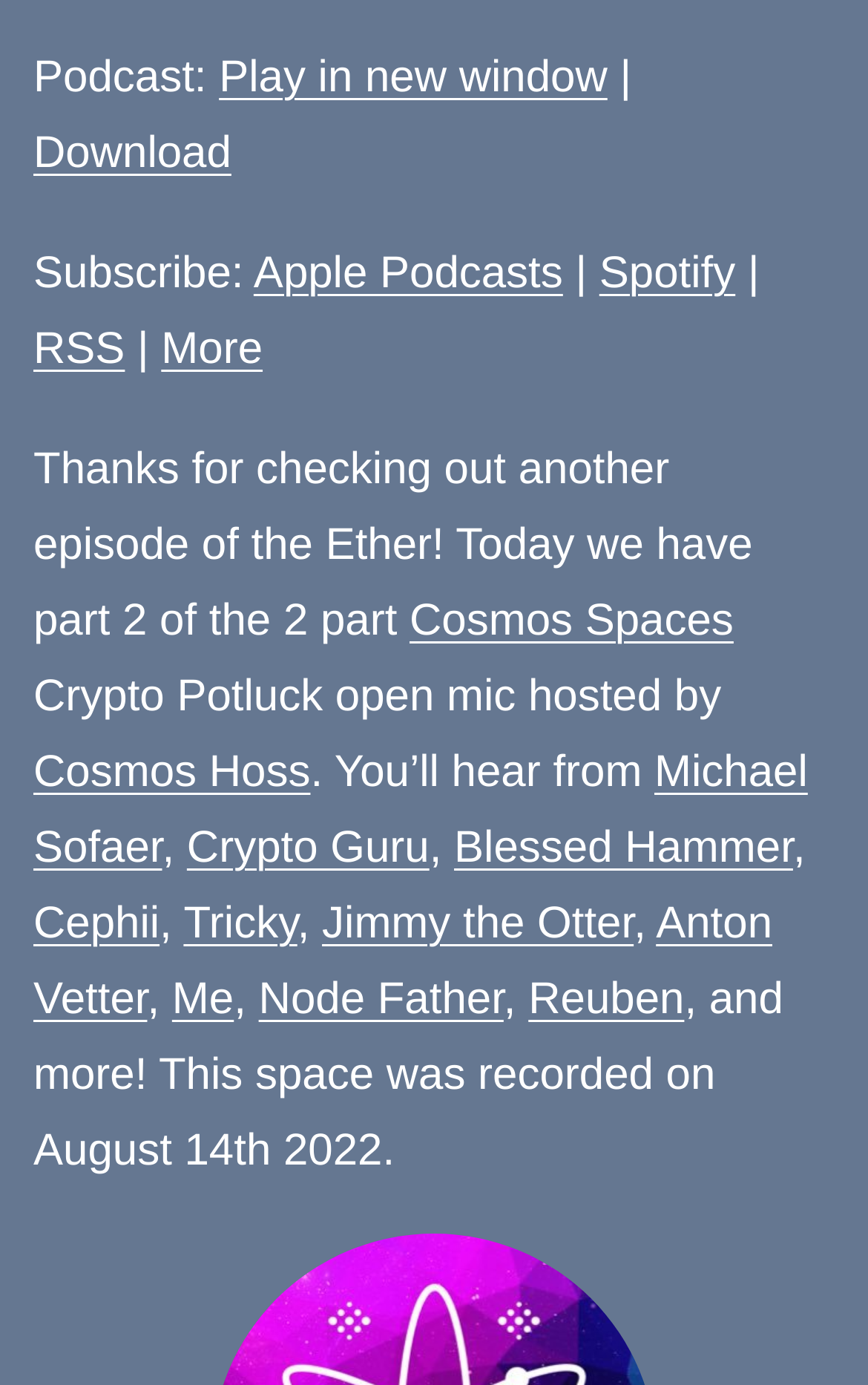What is the podcast about?
Look at the image and construct a detailed response to the question.

The podcast is about Ether, as indicated by the text 'Thanks for checking out another episode of the Ether!' at the top of the page.